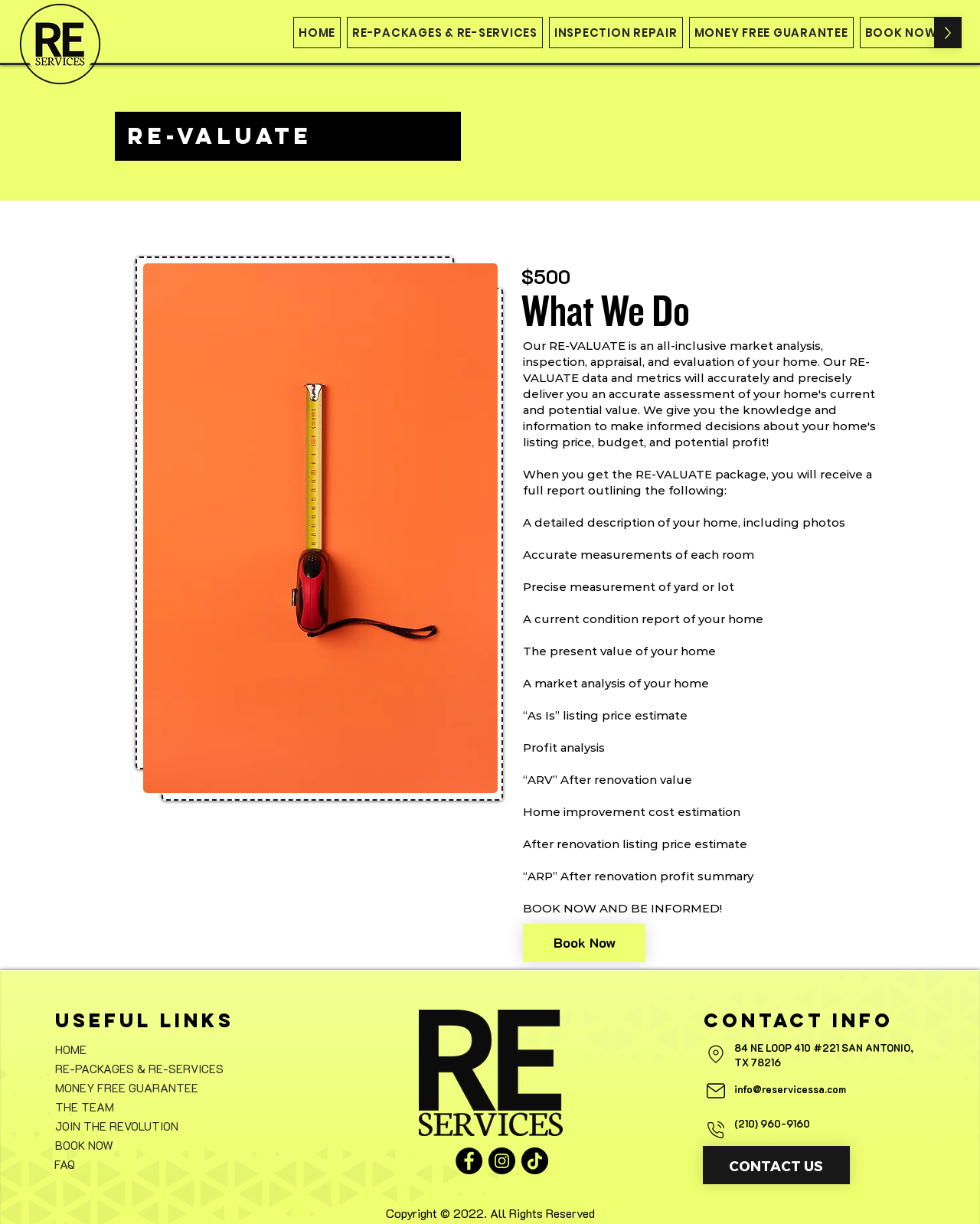Could you determine the bounding box coordinates of the clickable element to complete the instruction: "Click the 'BOOK NOW' button"? Provide the coordinates as four float numbers between 0 and 1, i.e., [left, top, right, bottom].

[0.534, 0.755, 0.659, 0.786]